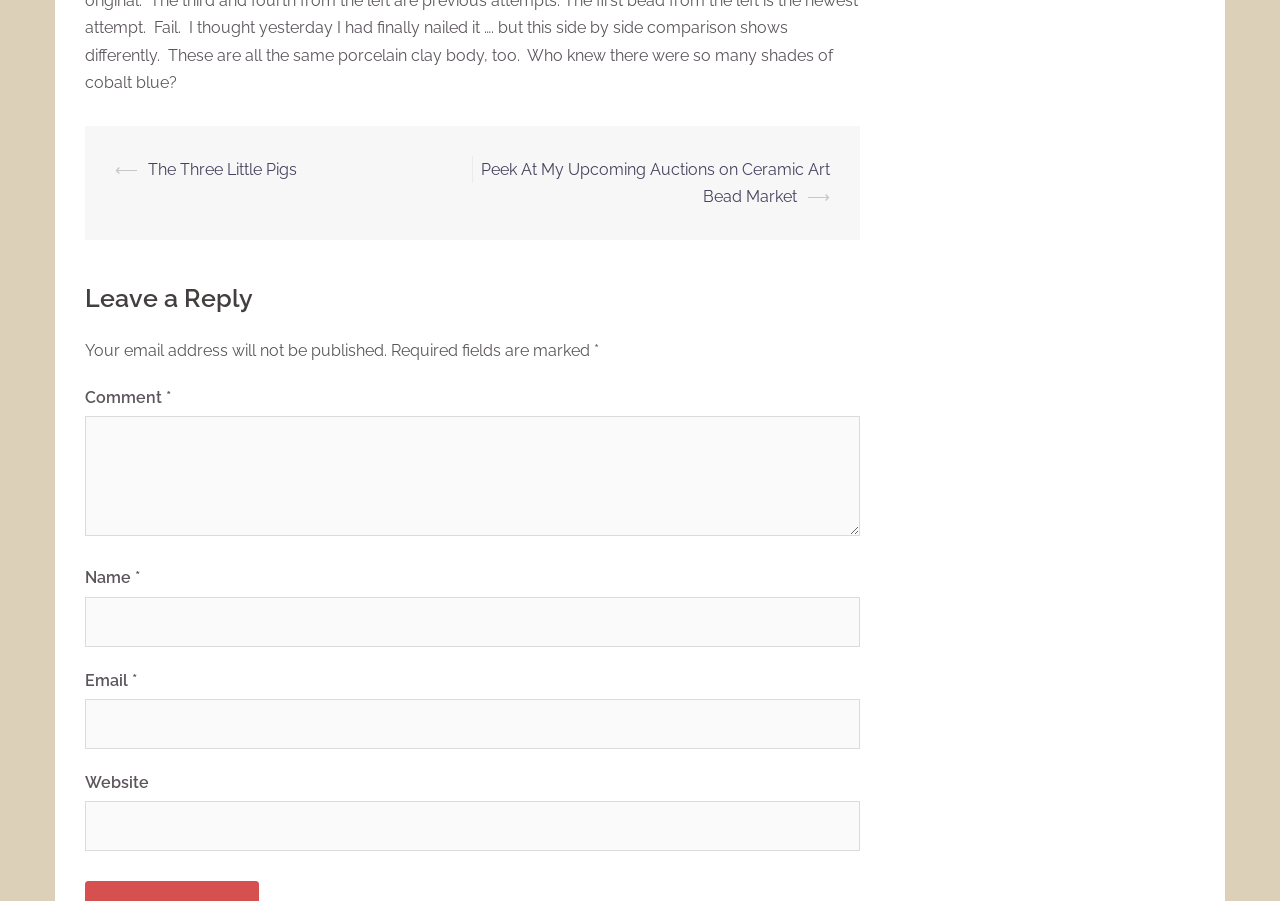Is the 'Website' field required?
Answer briefly with a single word or phrase based on the image.

No